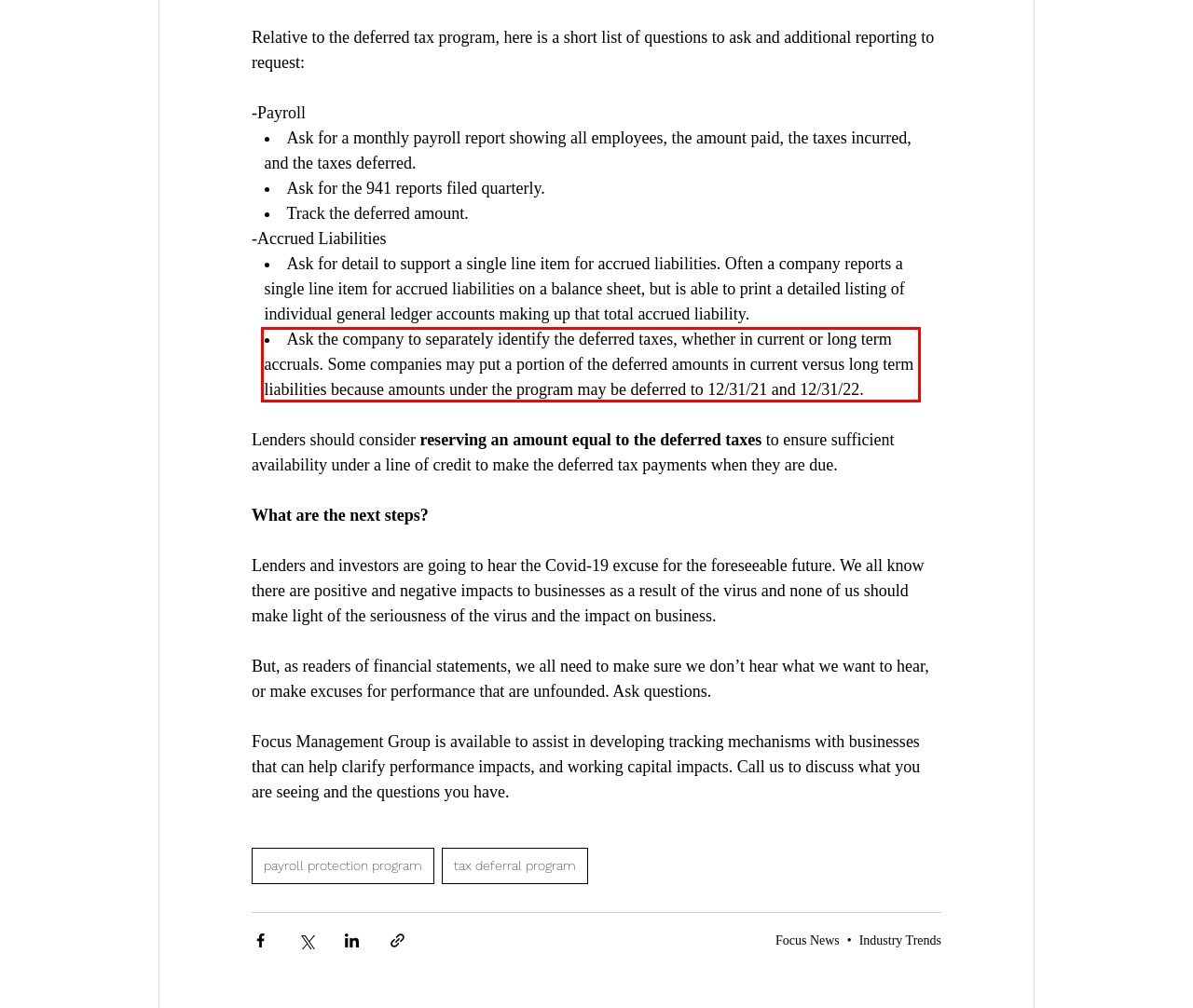In the given screenshot, locate the red bounding box and extract the text content from within it.

Ask the company to separately identify the deferred taxes, whether in current or long term accruals. Some companies may put a portion of the deferred amounts in current versus long term liabilities because amounts under the program may be deferred to 12/31/21 and 12/31/22.